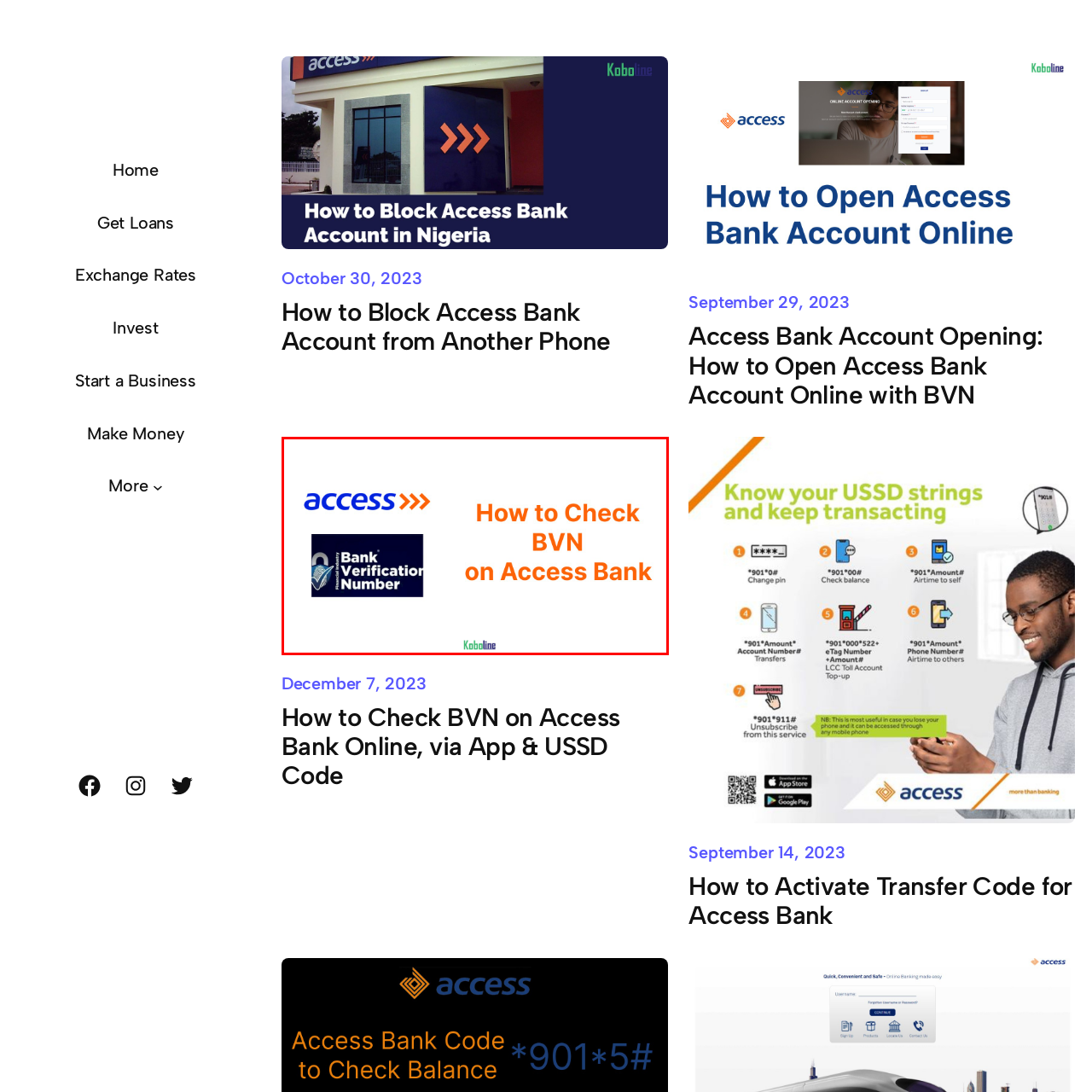Examine the picture highlighted with a red border, What is the source of the information? Please respond with a single word or phrase.

Kaboline